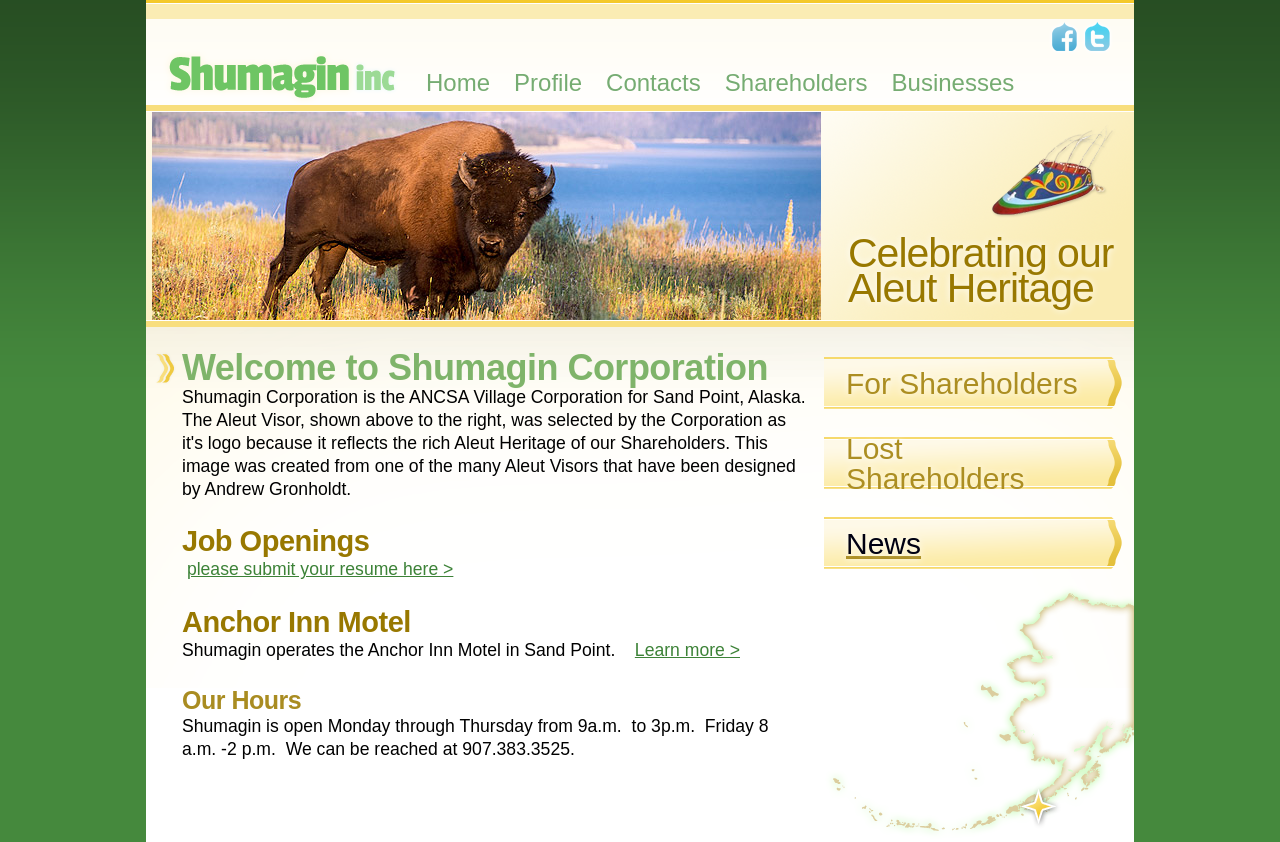Locate the bounding box coordinates of the element you need to click to accomplish the task described by this instruction: "Check the News section".

[0.644, 0.614, 0.886, 0.676]